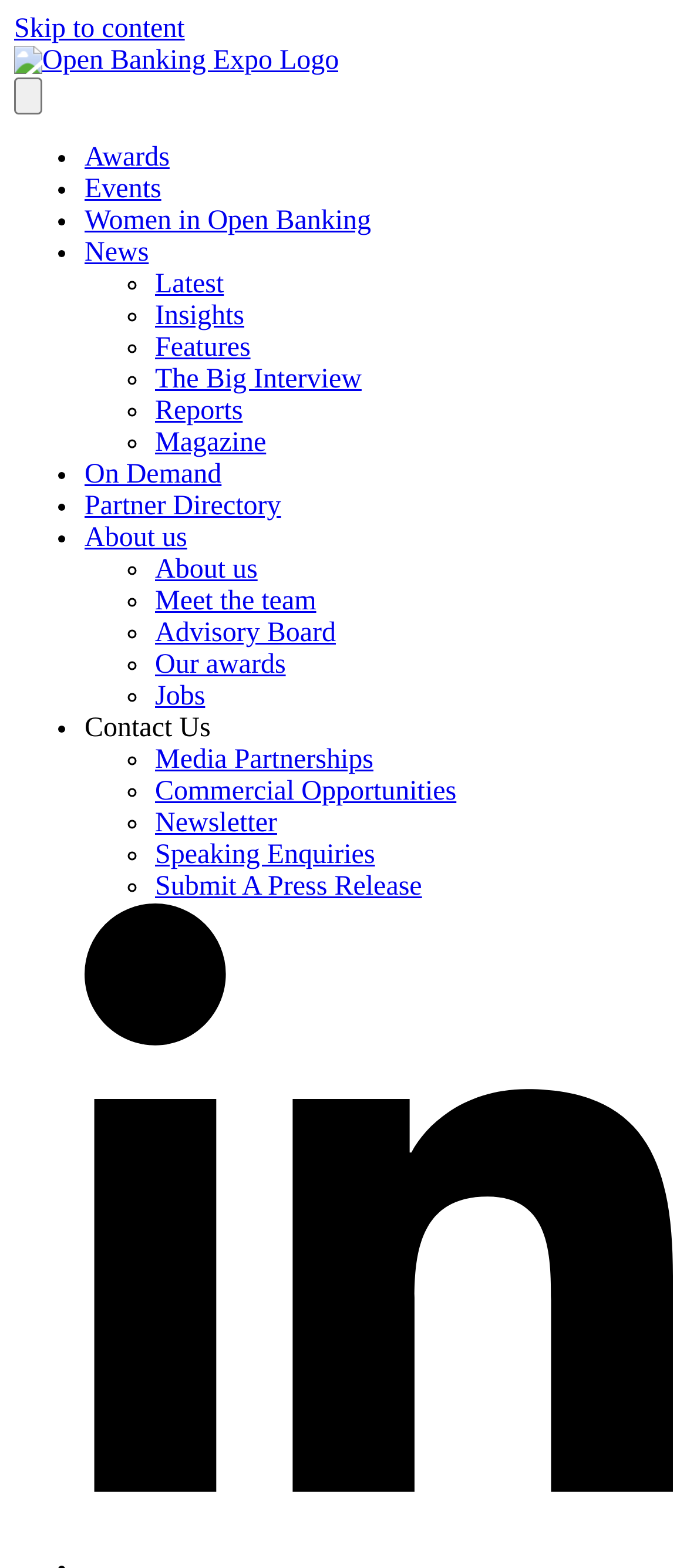What is the position of the 'News' link?
Refer to the image and answer the question using a single word or phrase.

Above 'Insights'